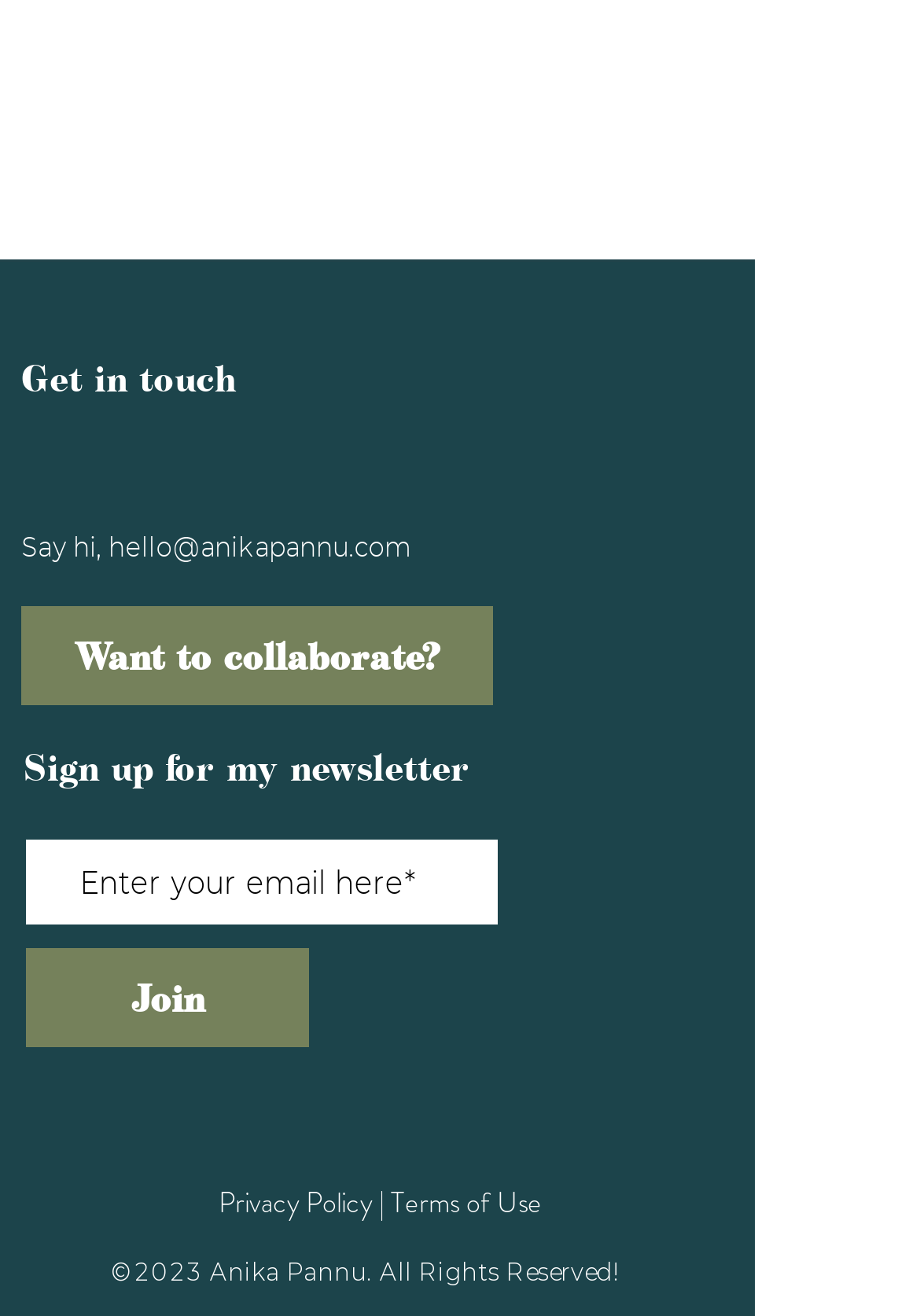Please identify the bounding box coordinates of the region to click in order to complete the task: "View Privacy Policy". The coordinates must be four float numbers between 0 and 1, specified as [left, top, right, bottom].

[0.237, 0.898, 0.404, 0.93]